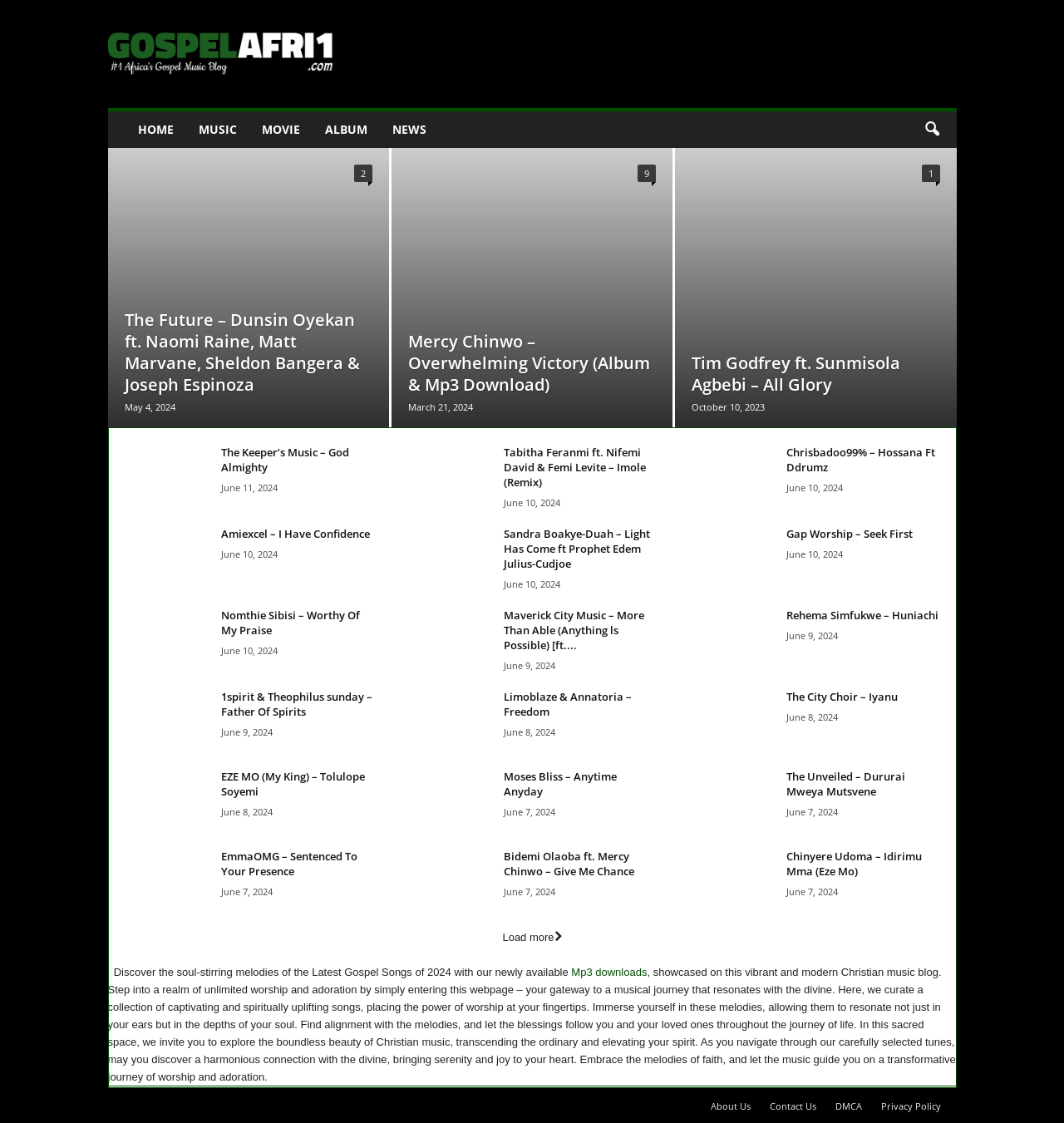Use a single word or phrase to respond to the question:
What is the format of the gospel songs on the webpage?

Mp3 Download